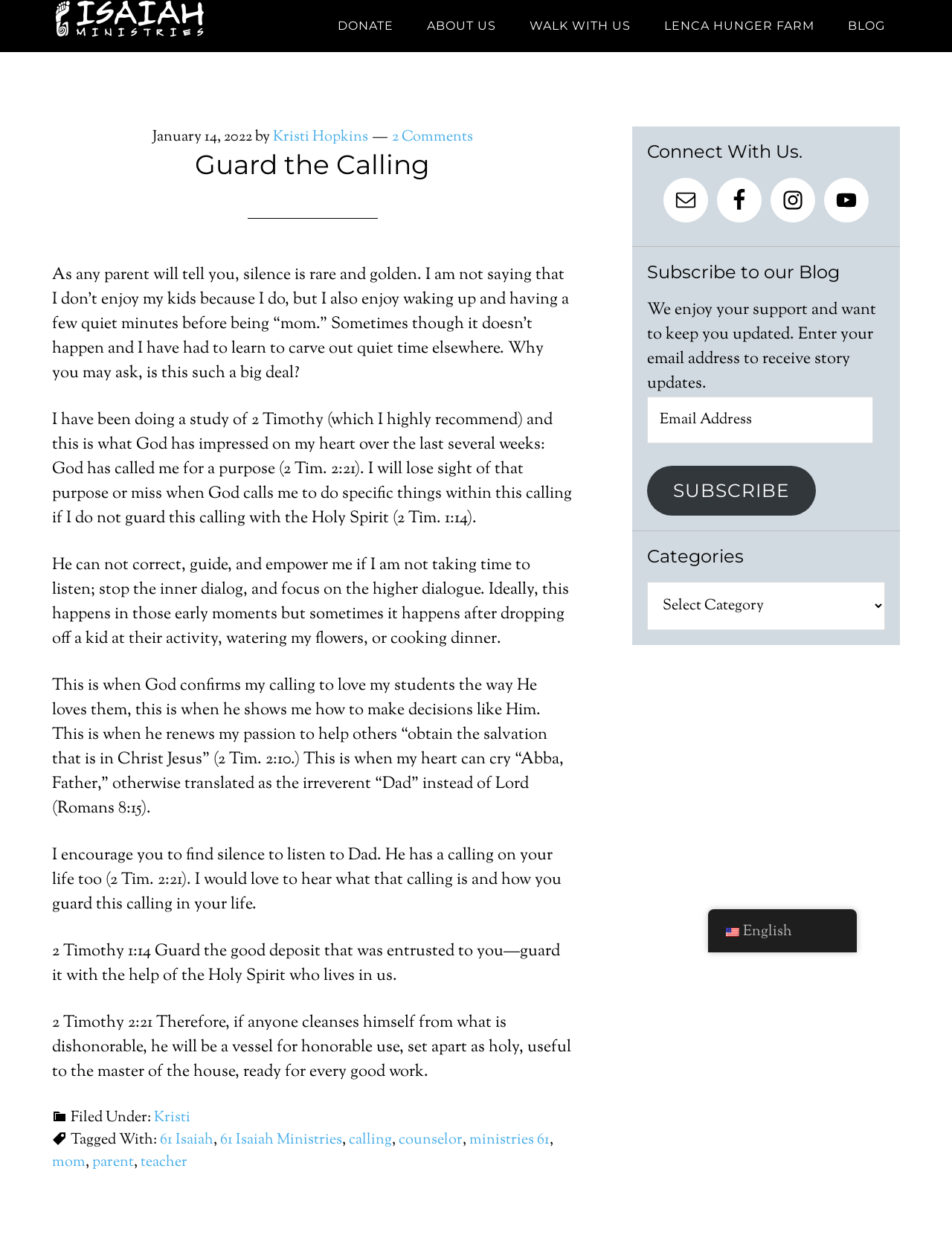Extract the bounding box coordinates for the HTML element that matches this description: "Questions". The coordinates should be four float numbers between 0 and 1, i.e., [left, top, right, bottom].

None